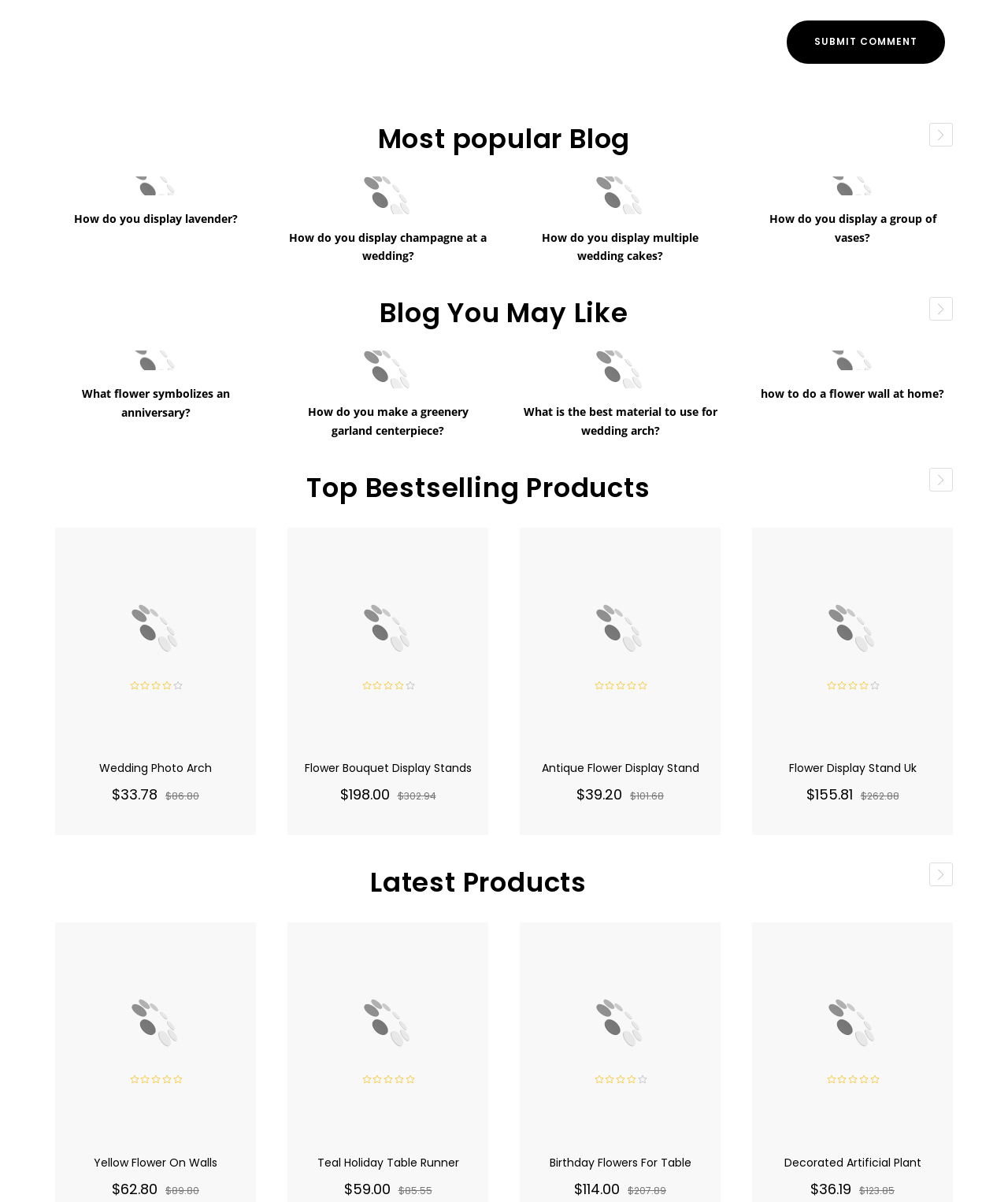What is the topic of the blog posts under 'Most popular Blog'?
Using the image, provide a concise answer in one word or a short phrase.

Wedding and flower decoration